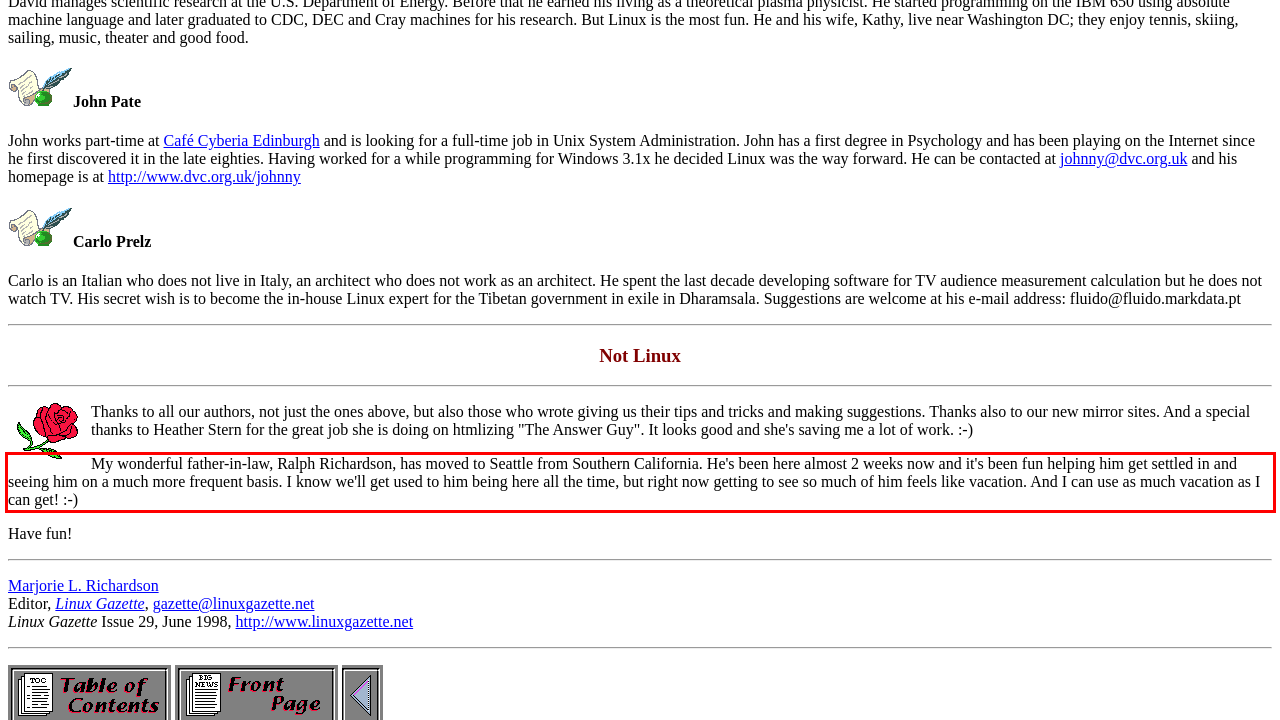Please identify and extract the text from the UI element that is surrounded by a red bounding box in the provided webpage screenshot.

My wonderful father-in-law, Ralph Richardson, has moved to Seattle from Southern California. He's been here almost 2 weeks now and it's been fun helping him get settled in and seeing him on a much more frequent basis. I know we'll get used to him being here all the time, but right now getting to see so much of him feels like vacation. And I can use as much vacation as I can get! :-)